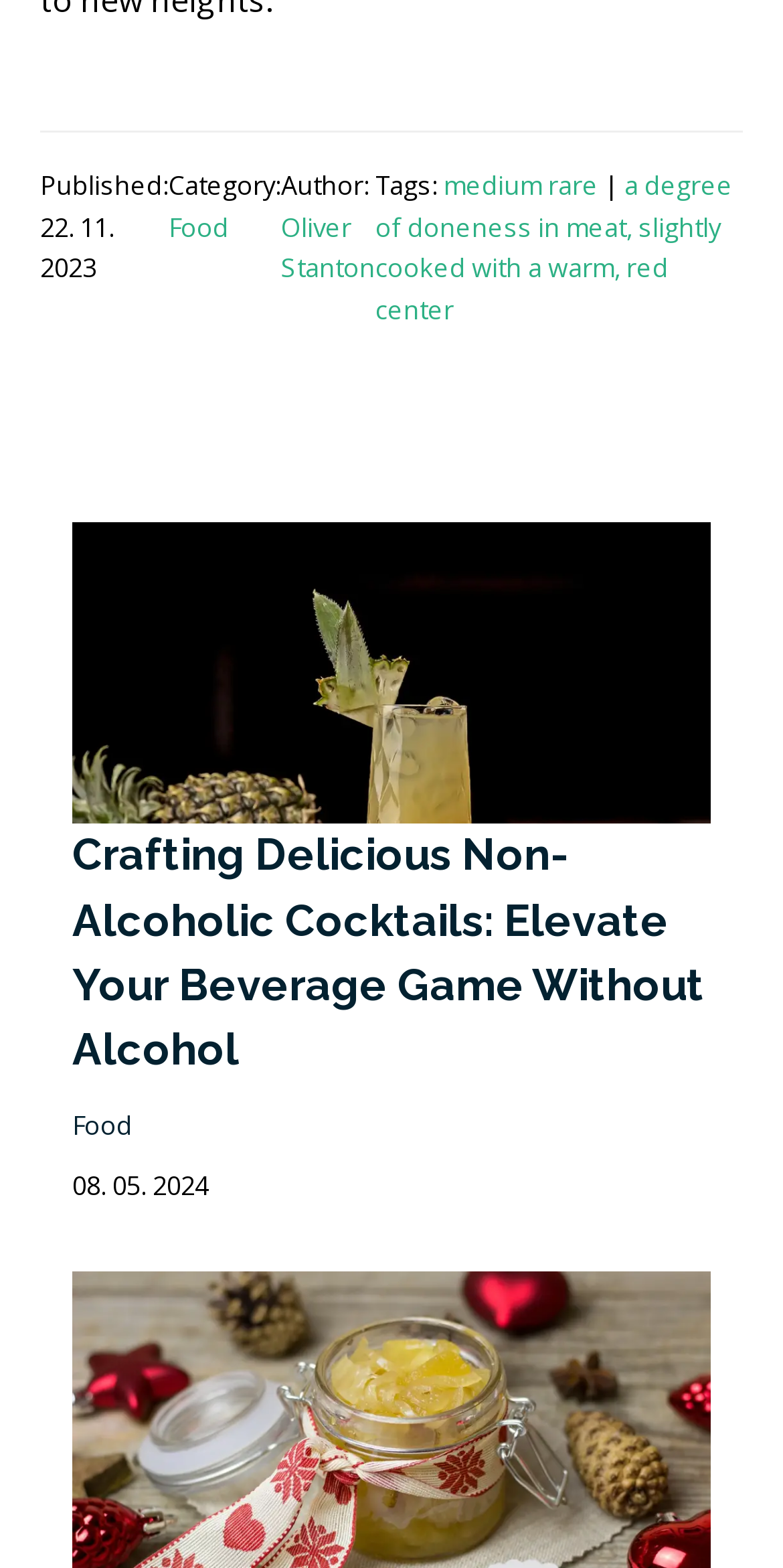Who is the author of the article?
Give a one-word or short phrase answer based on the image.

Oliver Stanton